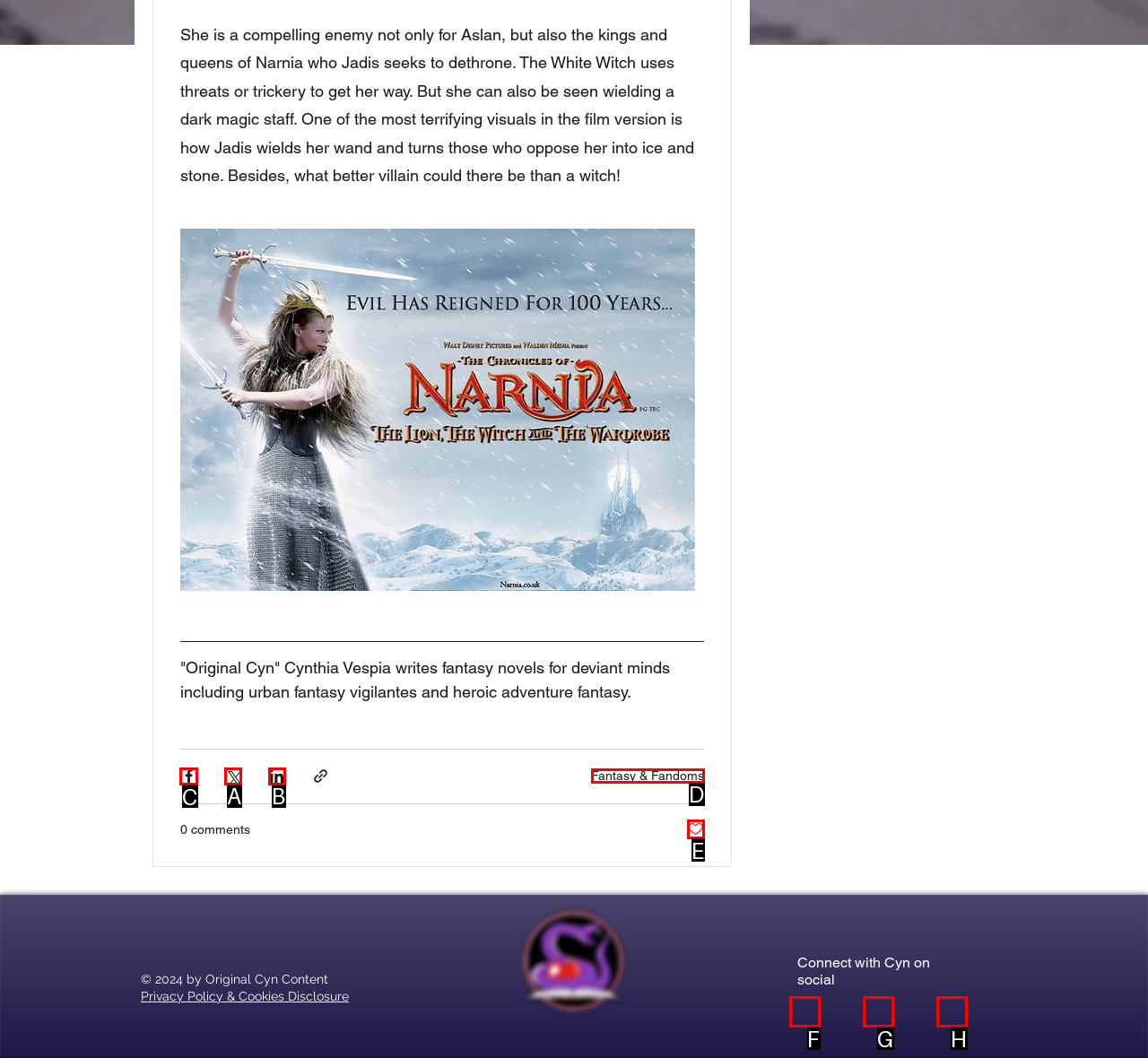Please indicate which option's letter corresponds to the task: Share via Facebook by examining the highlighted elements in the screenshot.

C